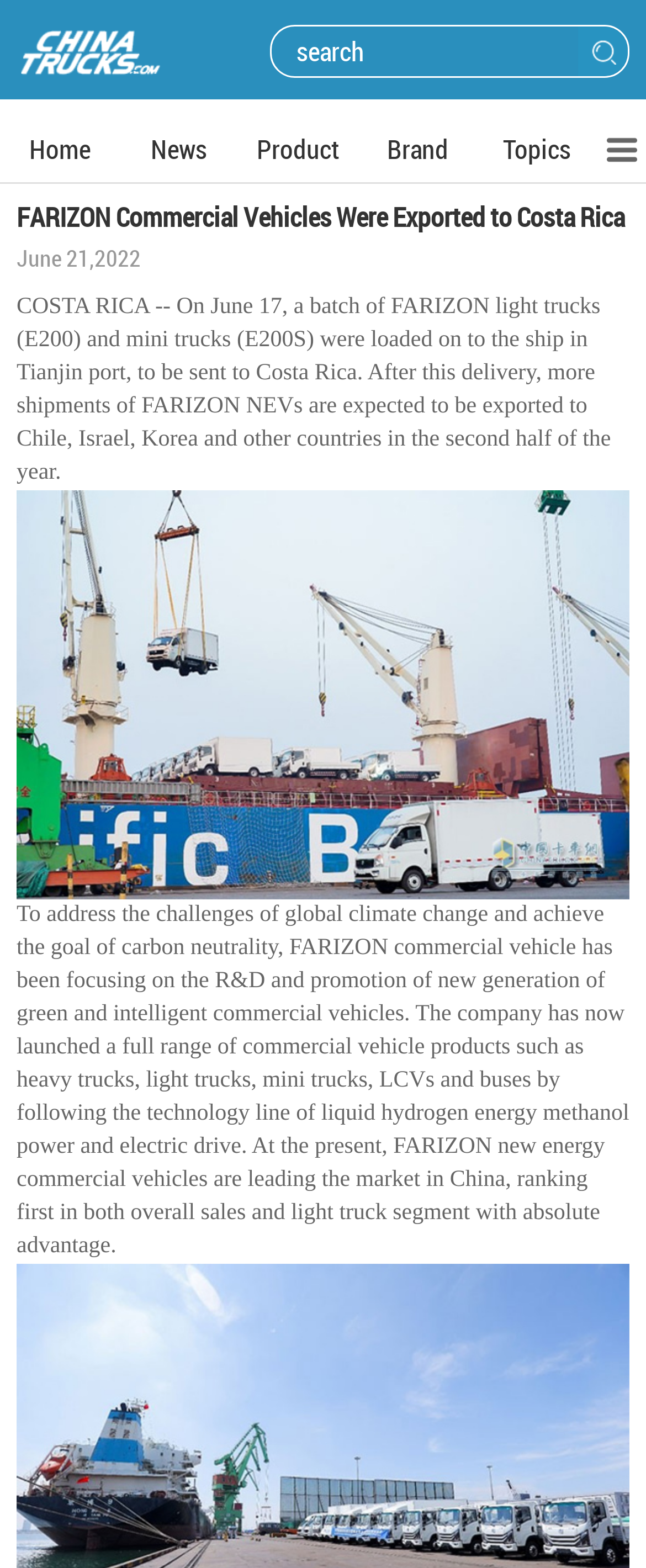Please respond in a single word or phrase: 
What is the focus of FARIZON commercial vehicle?

R&D and promotion of new generation of green and intelligent commercial vehicles